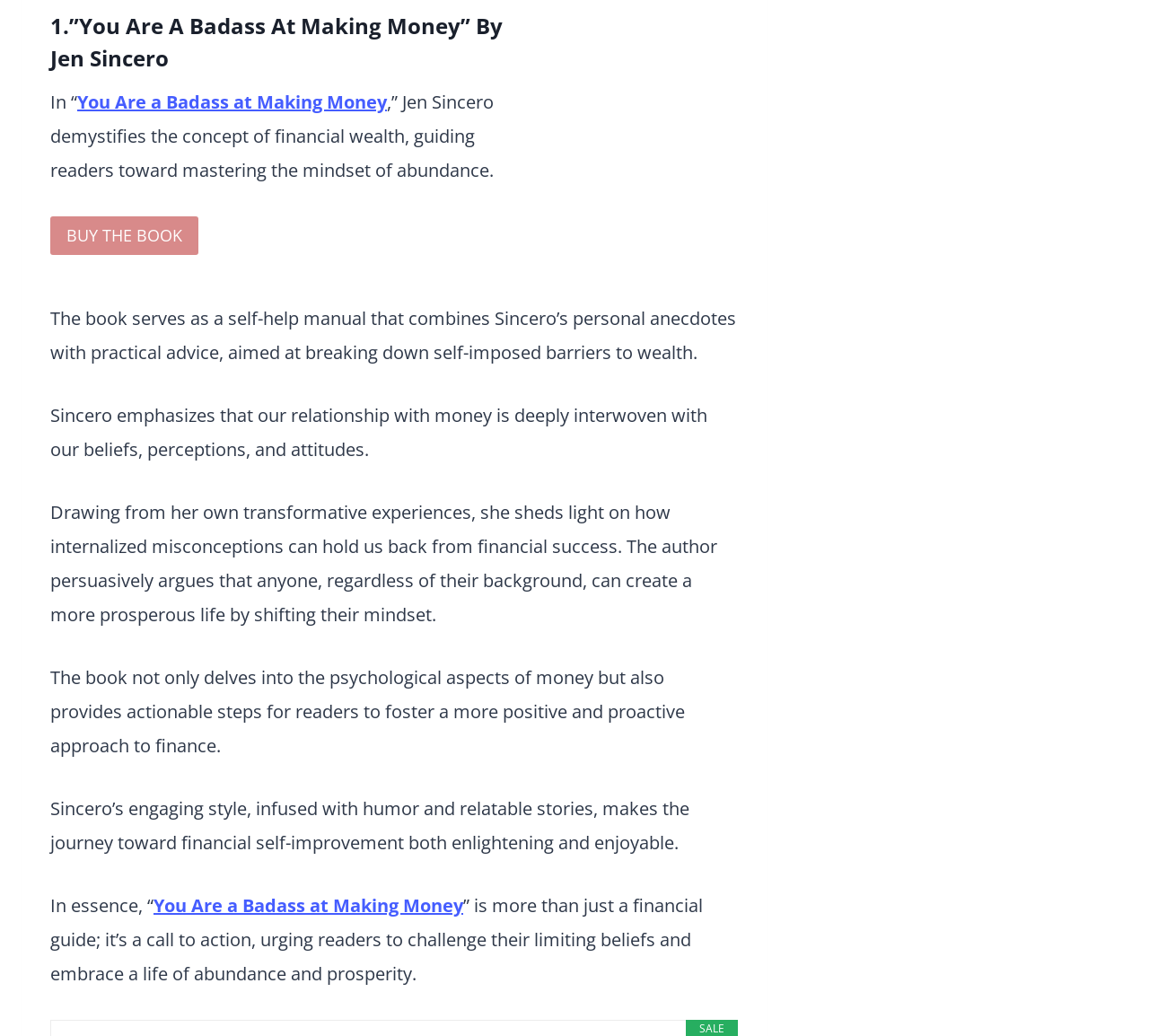Please determine the bounding box coordinates for the element with the description: "BUY THE BOOK".

[0.044, 0.209, 0.173, 0.246]